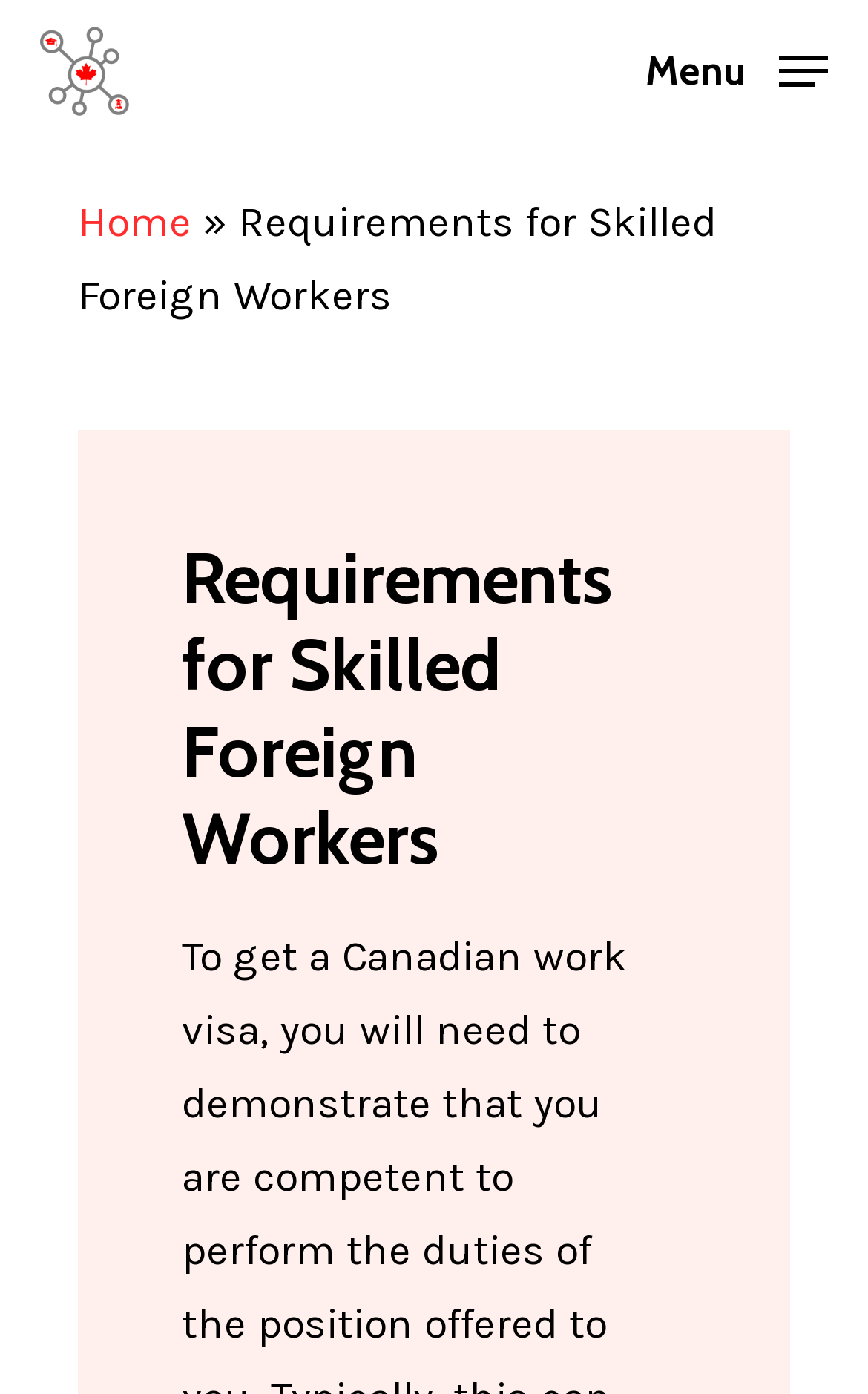What symbol is used to separate the navigation menu items?
Based on the screenshot, answer the question with a single word or phrase.

»